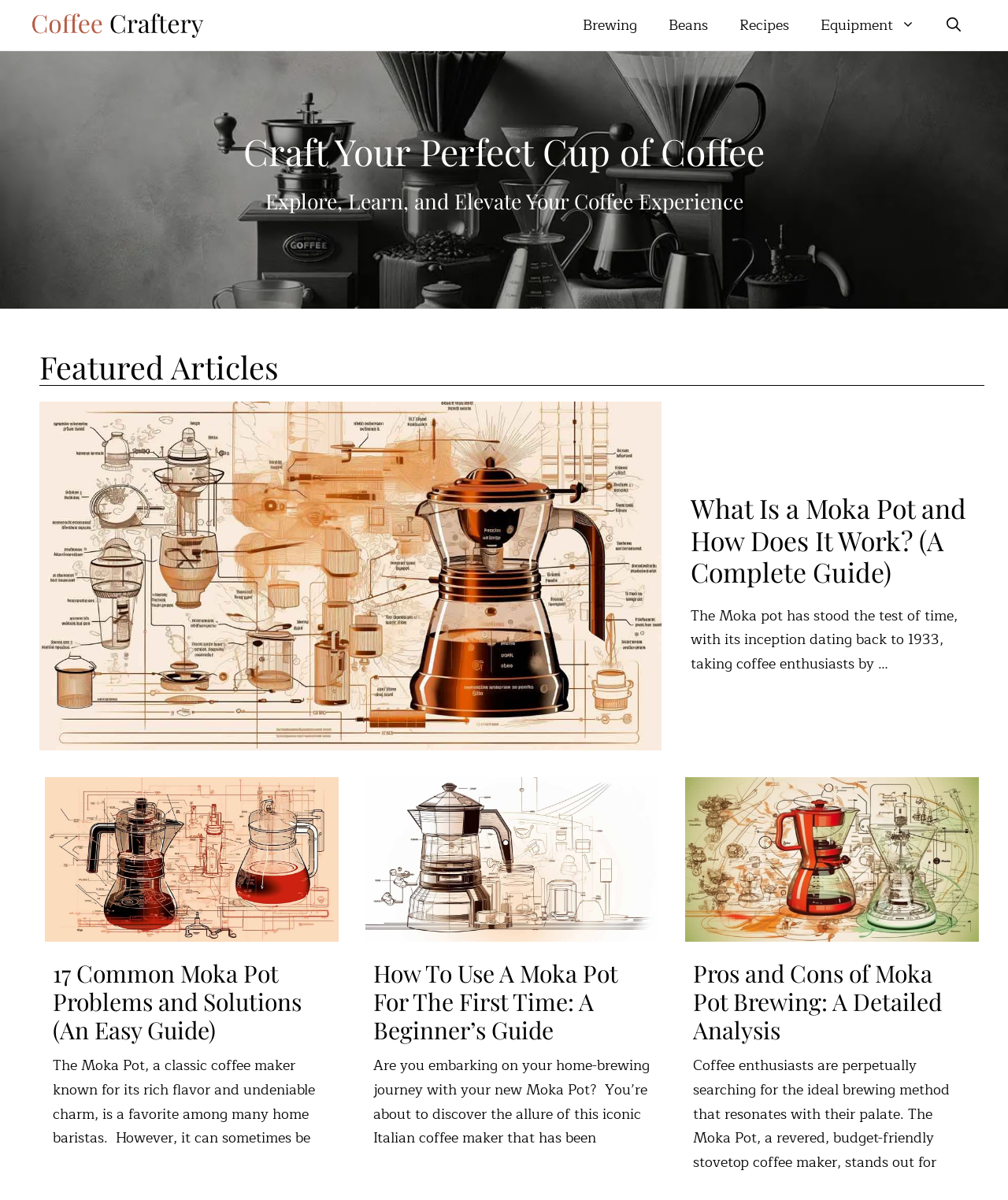Create a detailed narrative of the webpage’s visual and textual elements.

The webpage is dedicated to coffee enthusiasts, with a focus on mastering the art of coffee. At the top, there is a banner with the site's logo, "Coffee Craftery", accompanied by a navigation menu with links to "Brewing", "Beans", "Recipes", "Equipment", and a search button. 

Below the banner, there is a heading that reads "Craft Your Perfect Cup of Coffee", followed by a subheading "Explore, Learn, and Elevate Your Coffee Experience". 

The main content area is divided into three columns, each featuring a series of articles related to Moka Pot coffee makers. The left column has three articles, including "How Does a Moka Pot Work", "What Is a Moka Pot and How Does It Work? (A Complete Guide)", and "17 Common Moka Pot Problems and Solutions (An Easy Guide)". Each article has a brief summary and an accompanying image.

The middle column has two articles, "How To Use A Moka Pot For The First Time: A Beginner’s Guide" and "Pros and Cons of Moka Pot Brewing: A Detailed Analysis", with similar summaries and images.

The right column is empty, with no content. 

Throughout the webpage, there are a total of six articles, each with a heading, a brief summary, and an accompanying image. The articles are arranged in a clean and organized manner, making it easy for users to navigate and find the information they need.